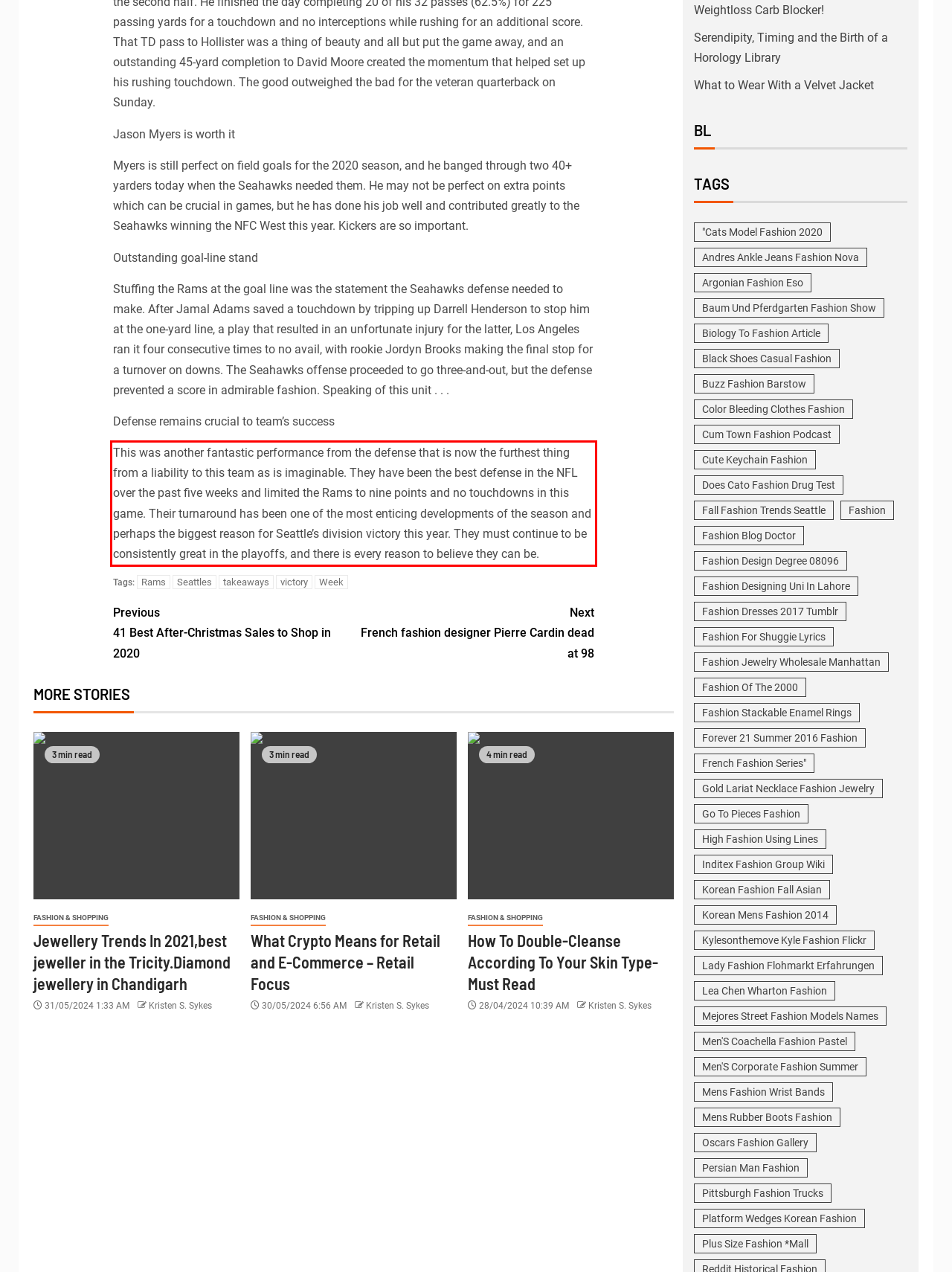Using the webpage screenshot, recognize and capture the text within the red bounding box.

This was another fantastic performance from the defense that is now the furthest thing from a liability to this team as is imaginable. They have been the best defense in the NFL over the past five weeks and limited the Rams to nine points and no touchdowns in this game. Their turnaround has been one of the most enticing developments of the season and perhaps the biggest reason for Seattle’s division victory this year. They must continue to be consistently great in the playoffs, and there is every reason to believe they can be.